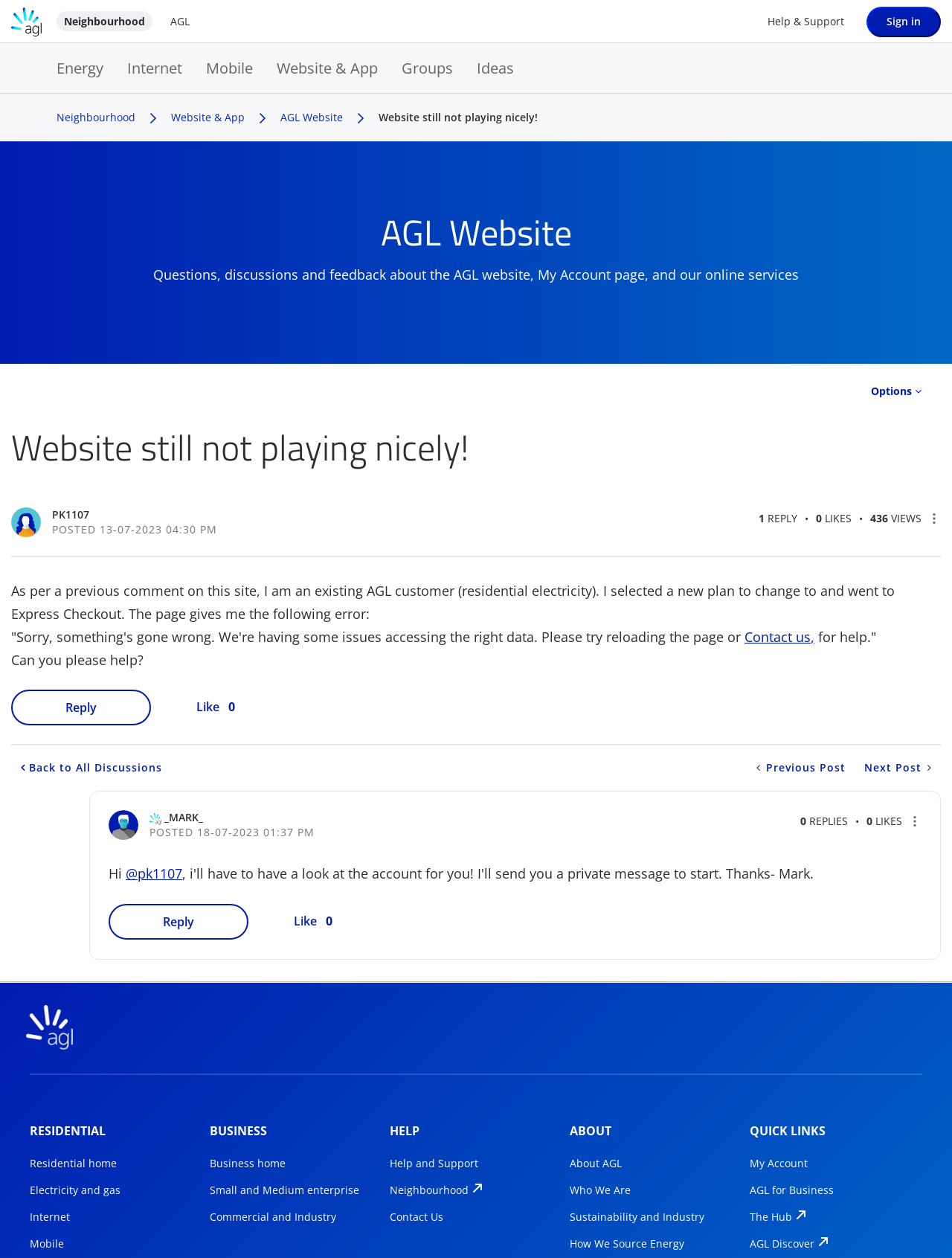Locate the bounding box coordinates of the segment that needs to be clicked to meet this instruction: "View the profile of pk1107".

[0.055, 0.403, 0.094, 0.415]